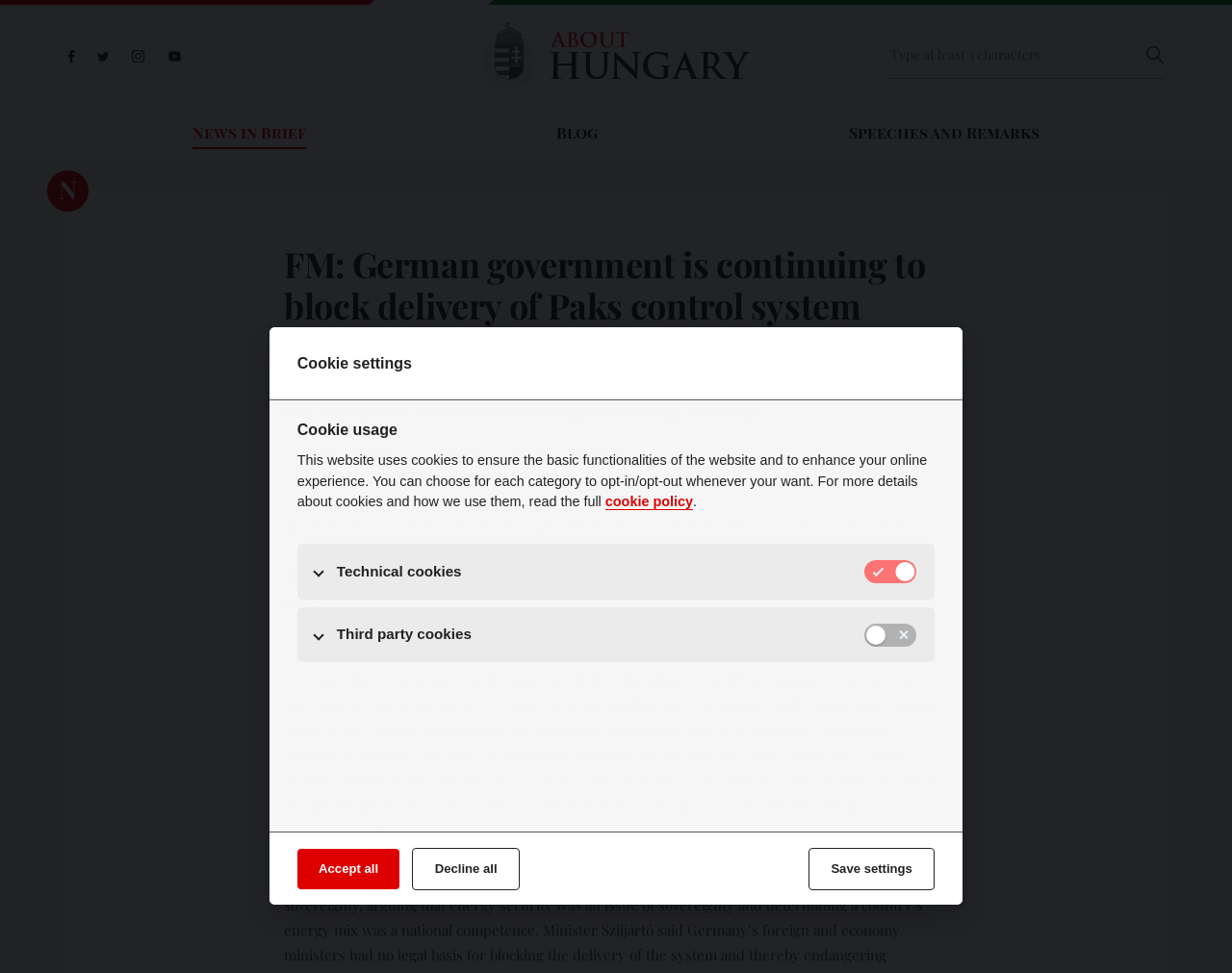Please find the bounding box coordinates of the clickable region needed to complete the following instruction: "View Speeches and Remarks". The bounding box coordinates must consist of four float numbers between 0 and 1, i.e., [left, top, right, bottom].

[0.689, 0.124, 0.844, 0.148]